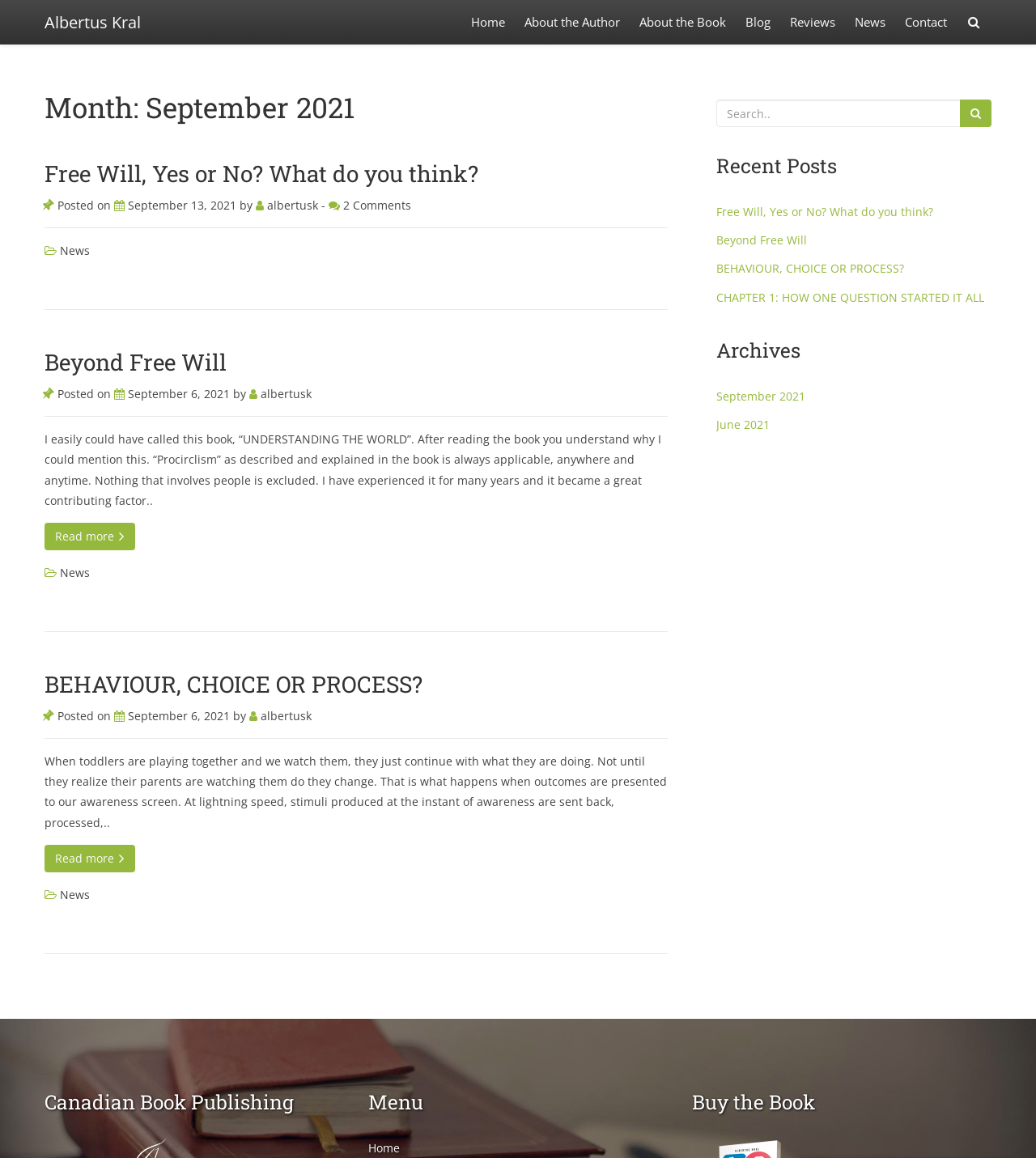Determine the bounding box coordinates of the clickable region to follow the instruction: "Read more about 'Free Will, Yes or No? What do you think?'".

[0.043, 0.137, 0.462, 0.163]